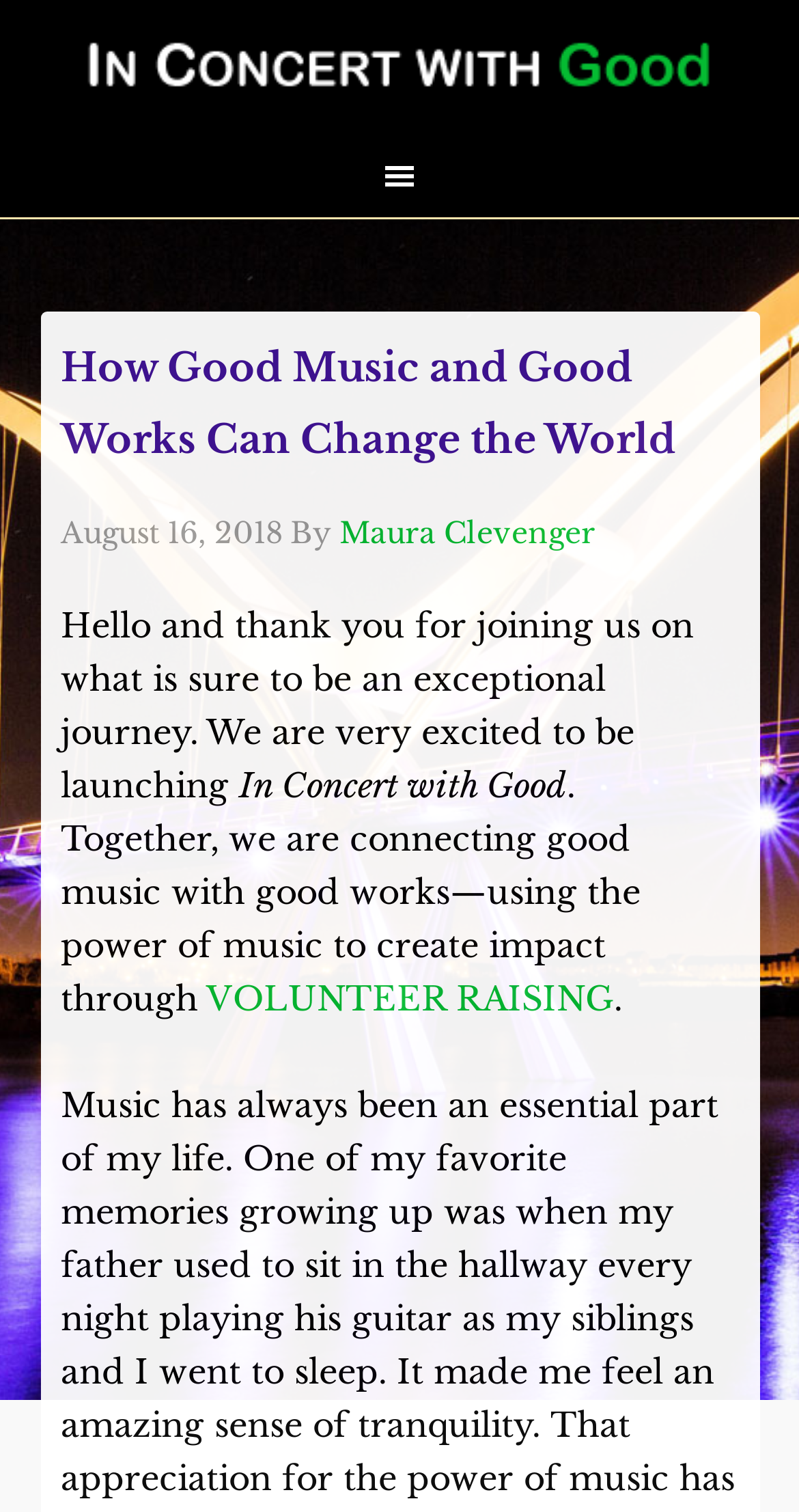What is the activity mentioned in the article?
Answer the question with just one word or phrase using the image.

Volunteer raising